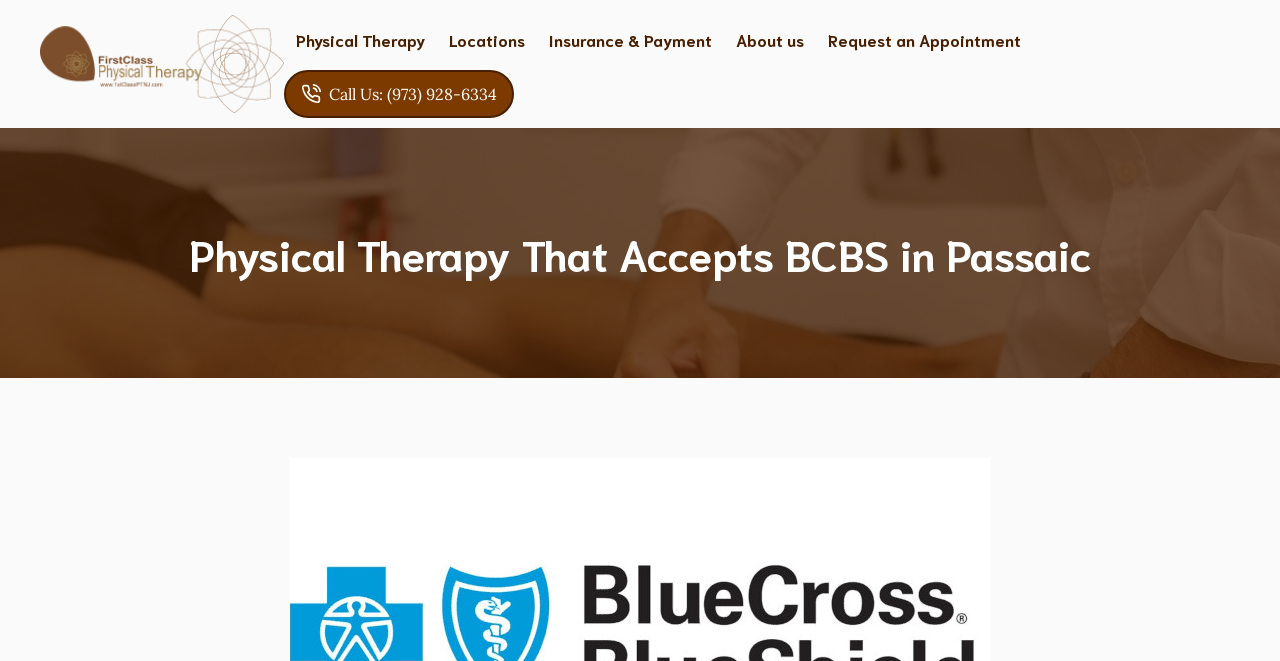Identify the bounding box coordinates for the UI element described as: "Locations".

[0.341, 0.015, 0.42, 0.106]